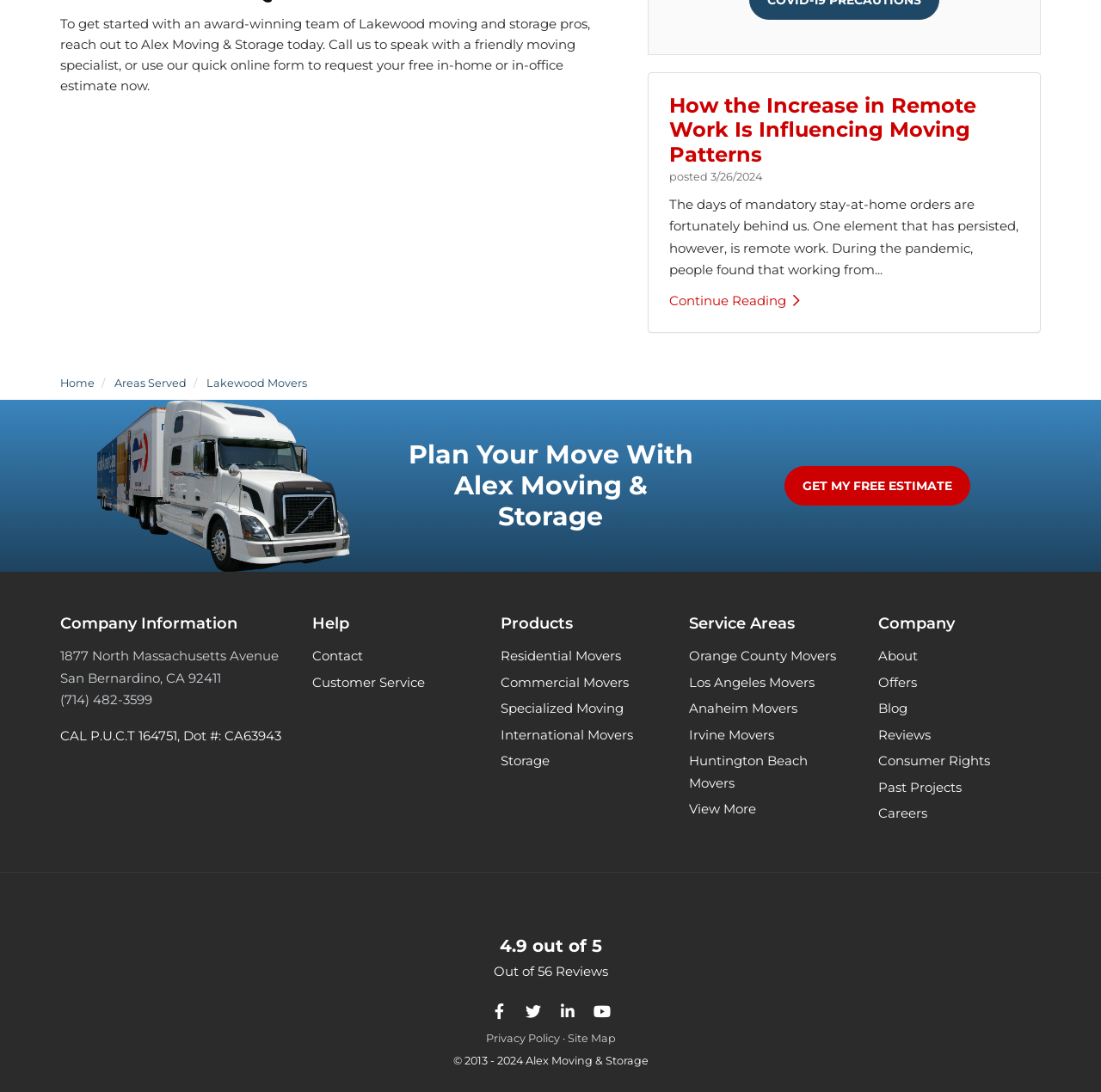Based on the element description "Storage", predict the bounding box coordinates of the UI element.

[0.455, 0.687, 0.499, 0.707]